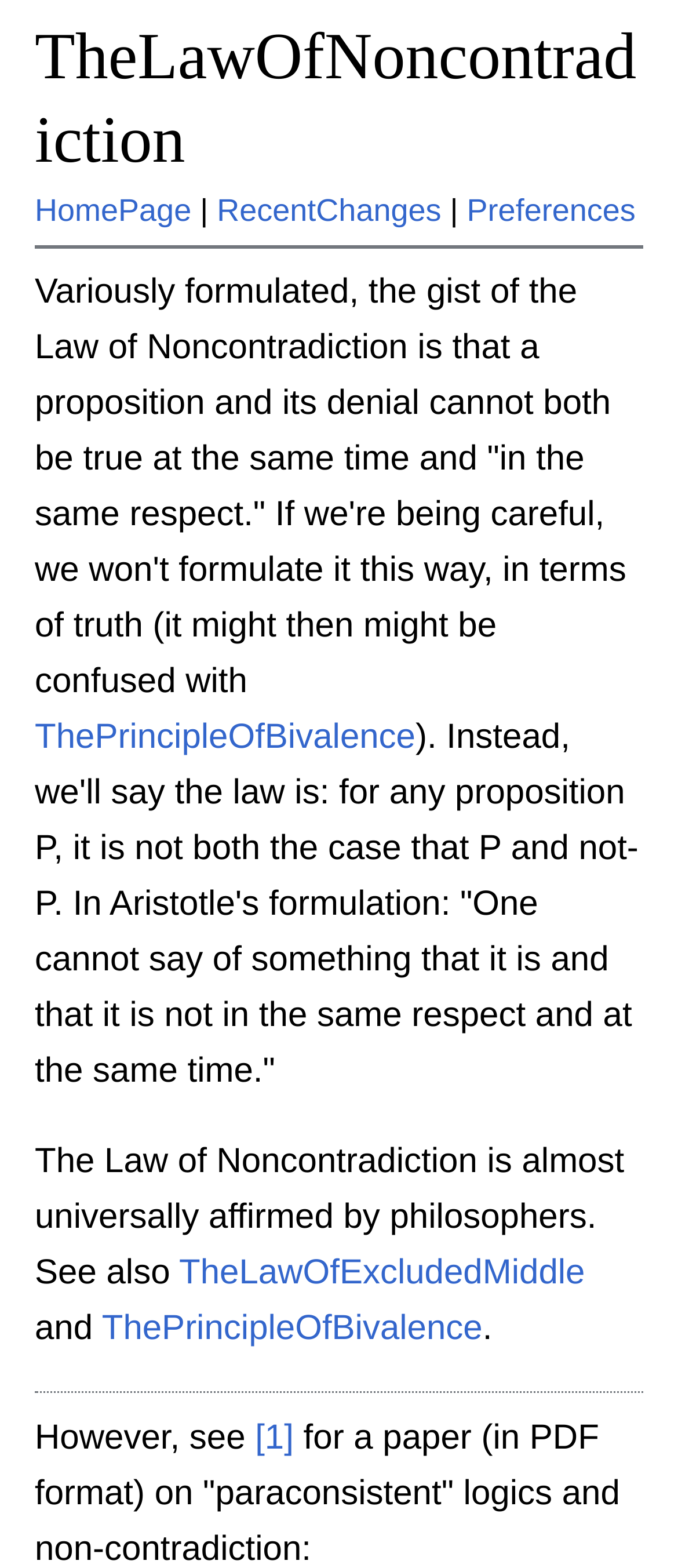Pinpoint the bounding box coordinates of the element that must be clicked to accomplish the following instruction: "read about ThePrincipleOfBivalence". The coordinates should be in the format of four float numbers between 0 and 1, i.e., [left, top, right, bottom].

[0.051, 0.458, 0.613, 0.482]